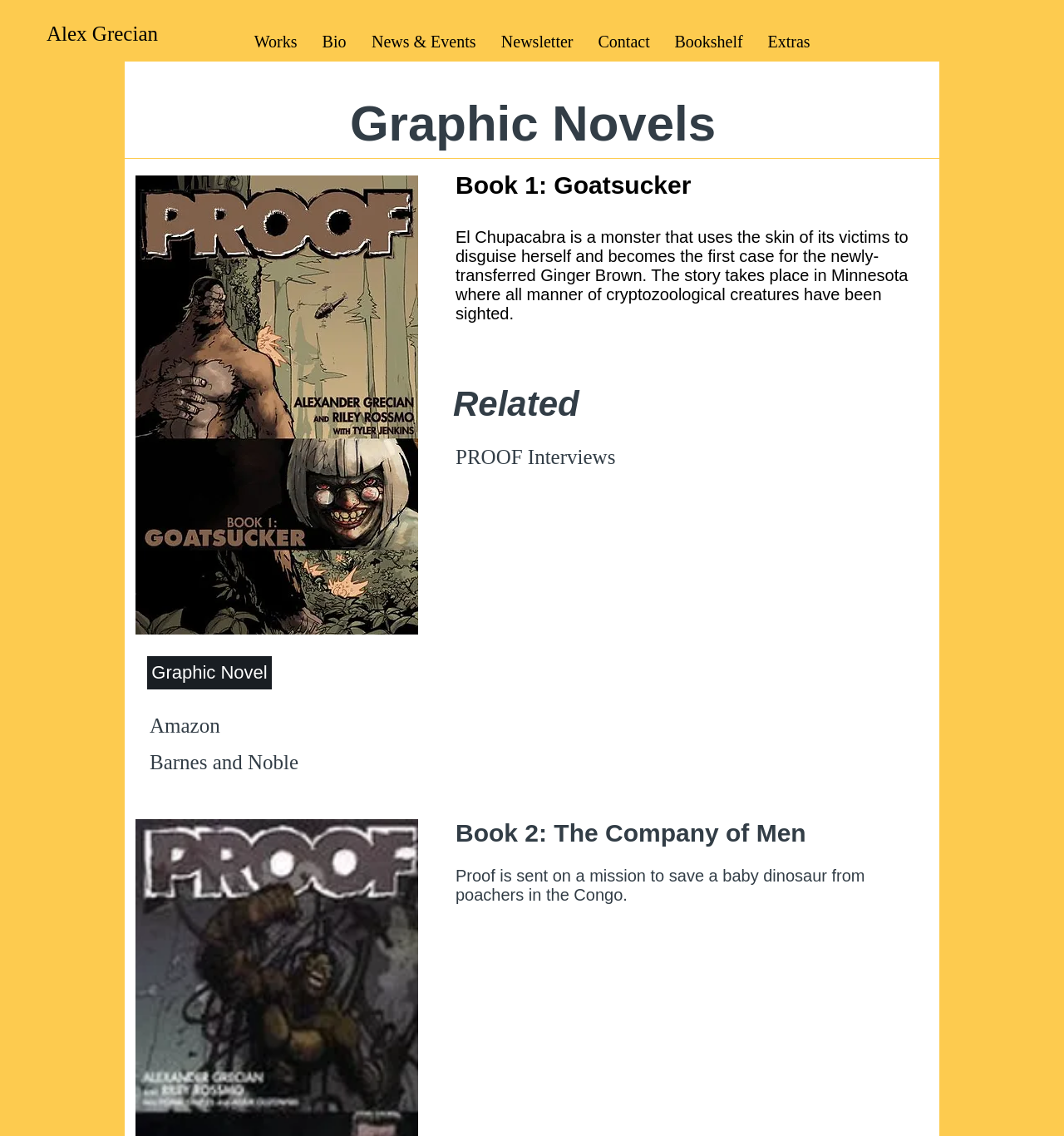Please use the details from the image to answer the following question comprehensively:
What is the title of the first book?

The title of the first book can be found in the heading 'Book 1: Goatsucker' on the webpage, which is accompanied by an image and a description of the book.